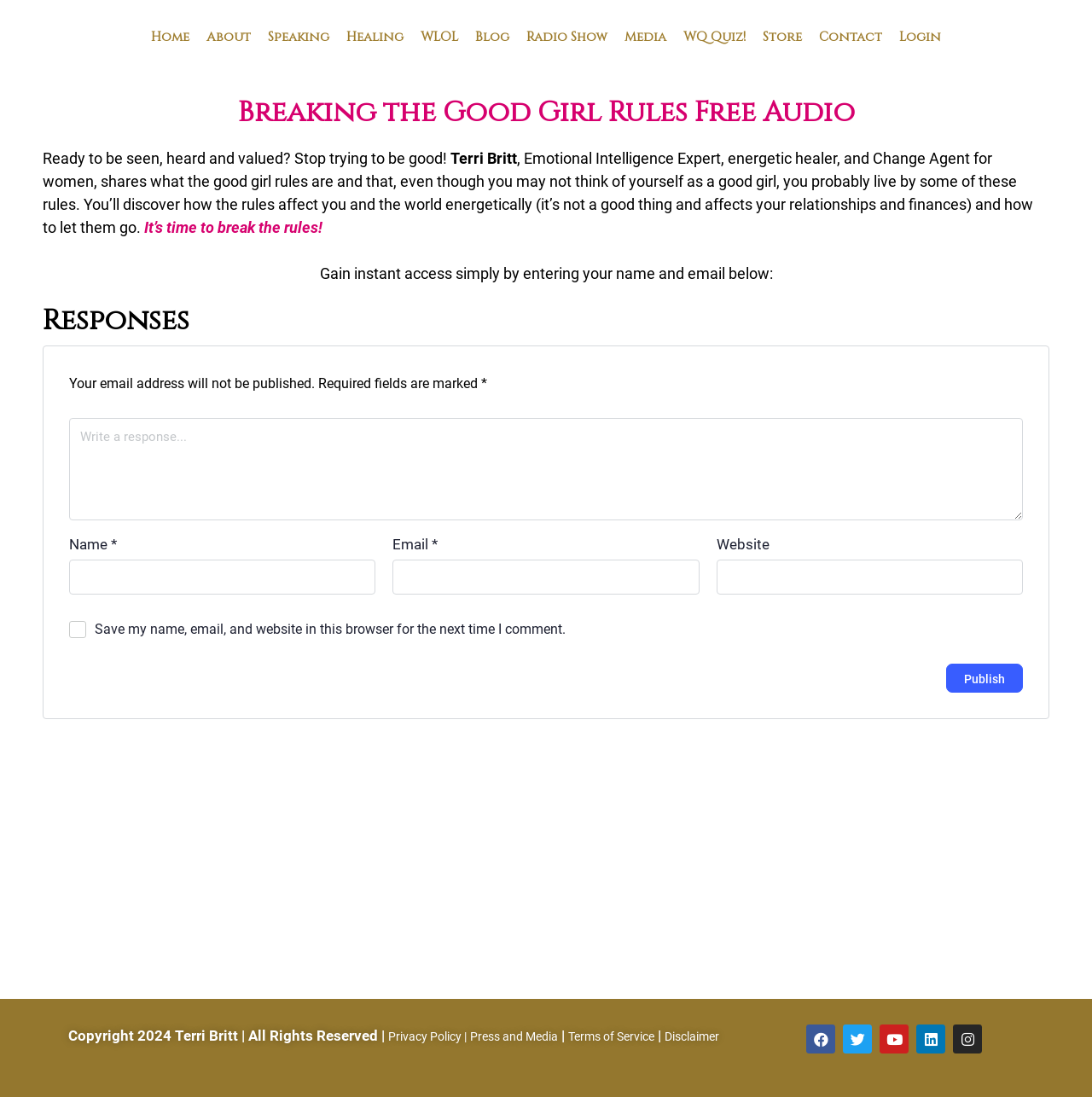Please identify the bounding box coordinates of the clickable region that I should interact with to perform the following instruction: "Click the 'Login' link". The coordinates should be expressed as four float numbers between 0 and 1, i.e., [left, top, right, bottom].

[0.816, 0.0, 0.87, 0.065]